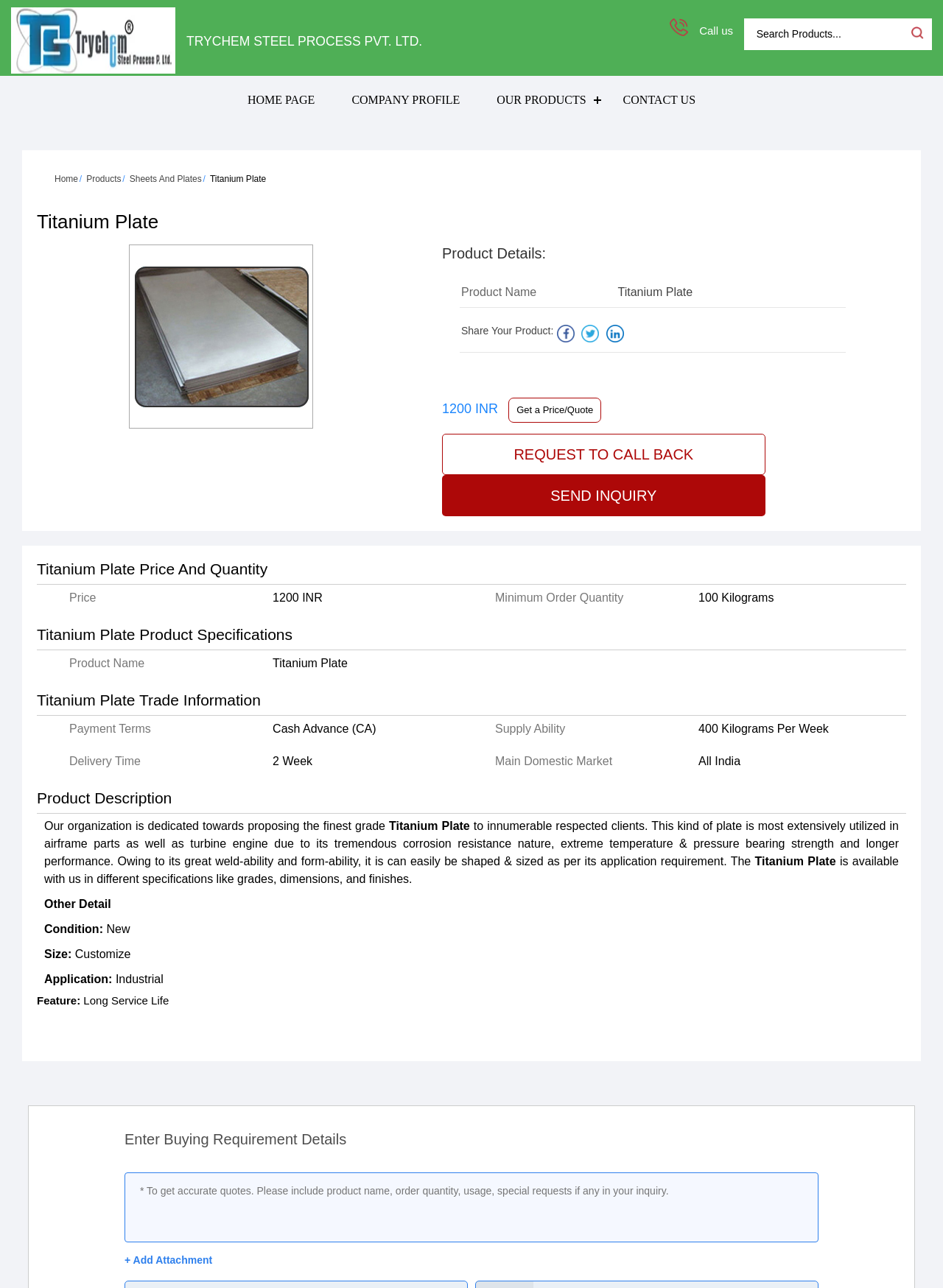Please identify the bounding box coordinates of the region to click in order to complete the given instruction: "Get a price quote". The coordinates should be four float numbers between 0 and 1, i.e., [left, top, right, bottom].

[0.539, 0.309, 0.638, 0.328]